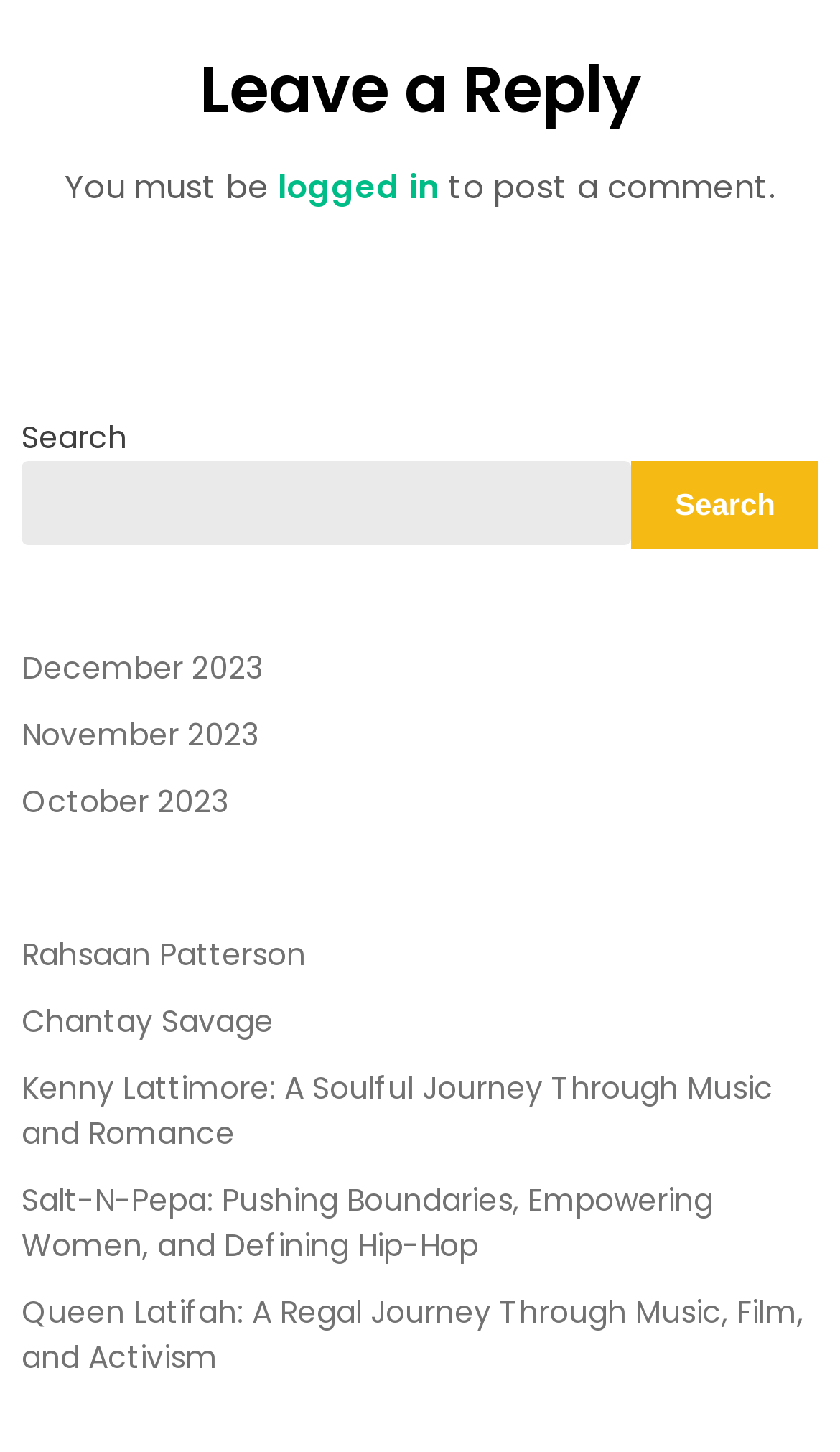Identify the bounding box coordinates of the element to click to follow this instruction: 'check out Queen Latifah's profile'. Ensure the coordinates are four float values between 0 and 1, provided as [left, top, right, bottom].

[0.026, 0.888, 0.956, 0.949]